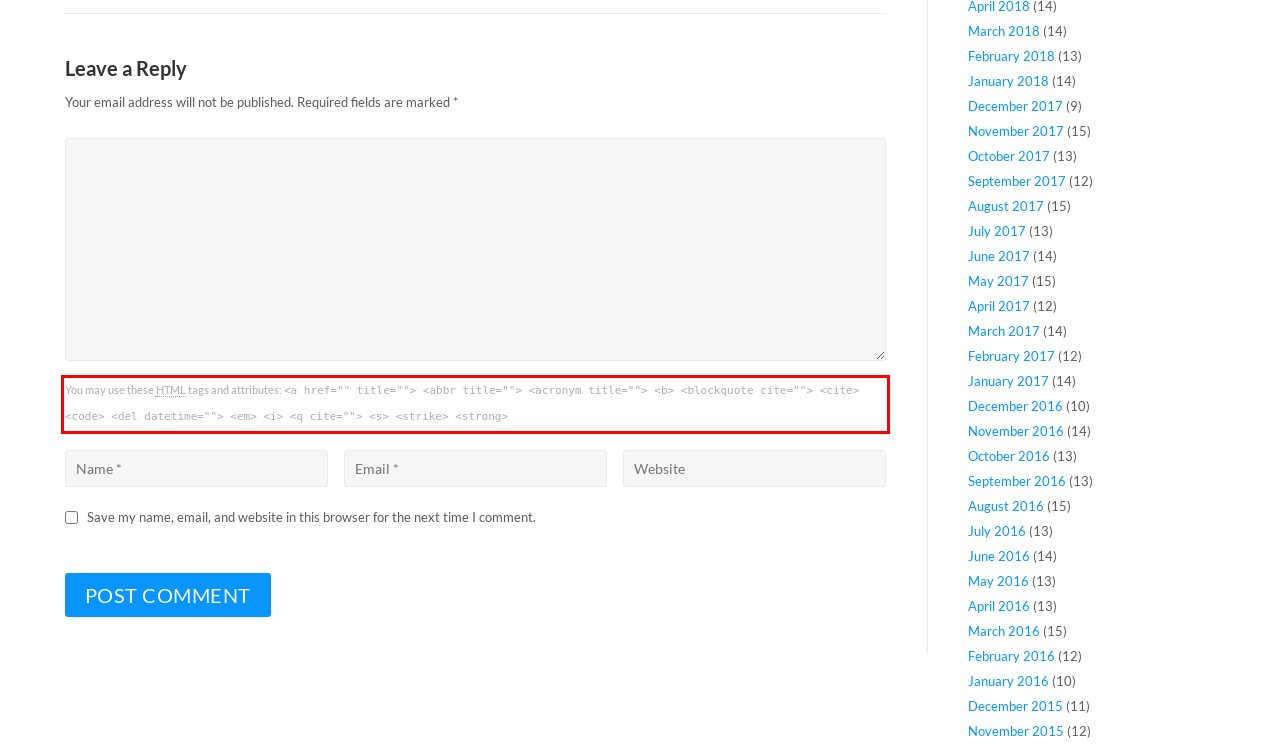Using OCR, extract the text content found within the red bounding box in the given webpage screenshot.

You may use these HTML tags and attributes: <a href="" title=""> <abbr title=""> <acronym title=""> <b> <blockquote cite=""> <cite> <code> <del datetime=""> <em> <i> <q cite=""> <s> <strike> <strong>